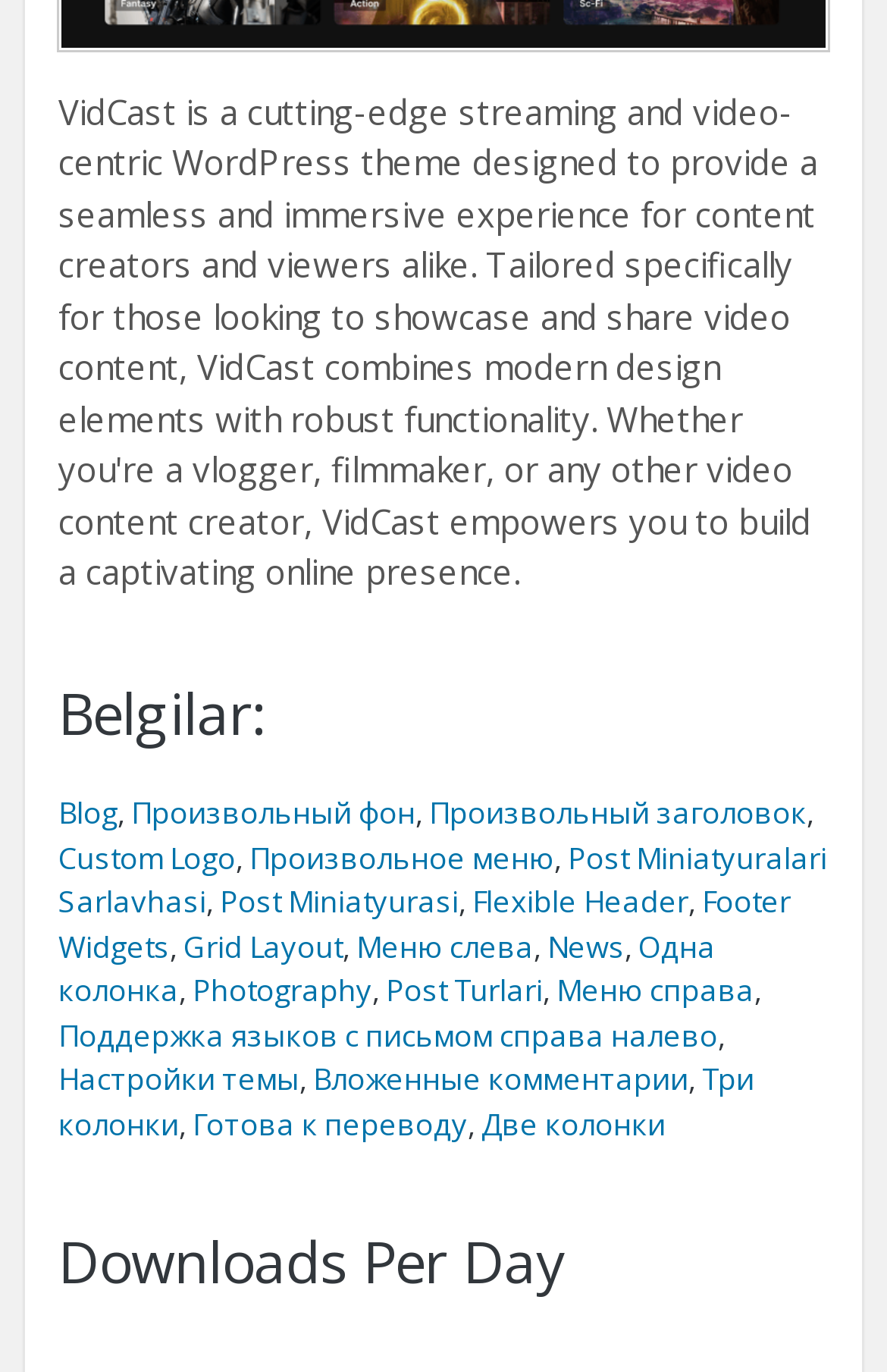How many commas are there on the webpage?
Using the details shown in the screenshot, provide a comprehensive answer to the question.

There are nine commas on the webpage, which are used to separate the links and text elements. These commas are located throughout the webpage, and their bounding box coordinates range from [0.133, 0.577, 0.148, 0.607] to [0.776, 0.771, 0.792, 0.801].